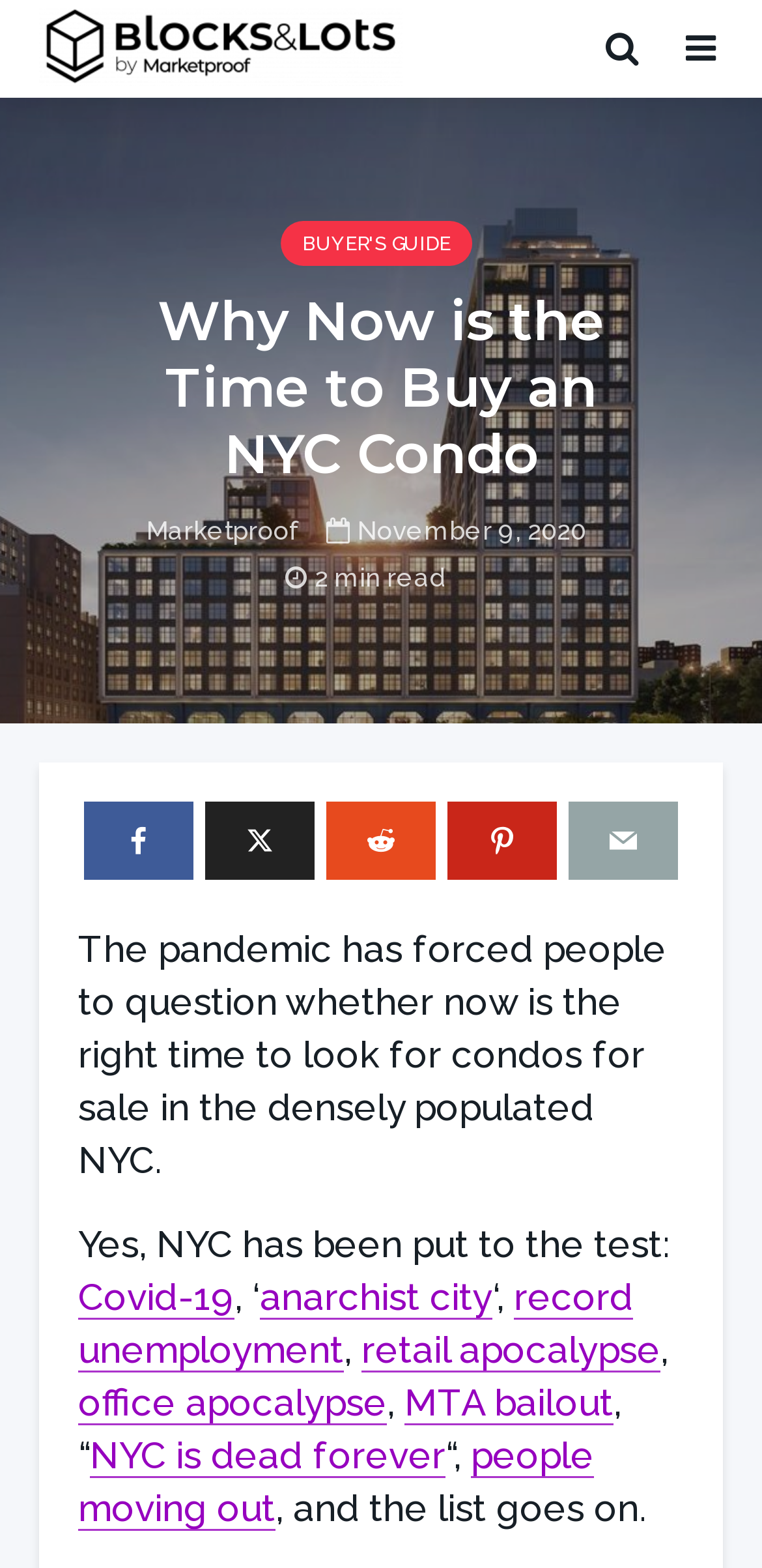Locate the bounding box coordinates for the element described below: "Covid-19". The coordinates must be four float values between 0 and 1, formatted as [left, top, right, bottom].

[0.103, 0.813, 0.308, 0.842]